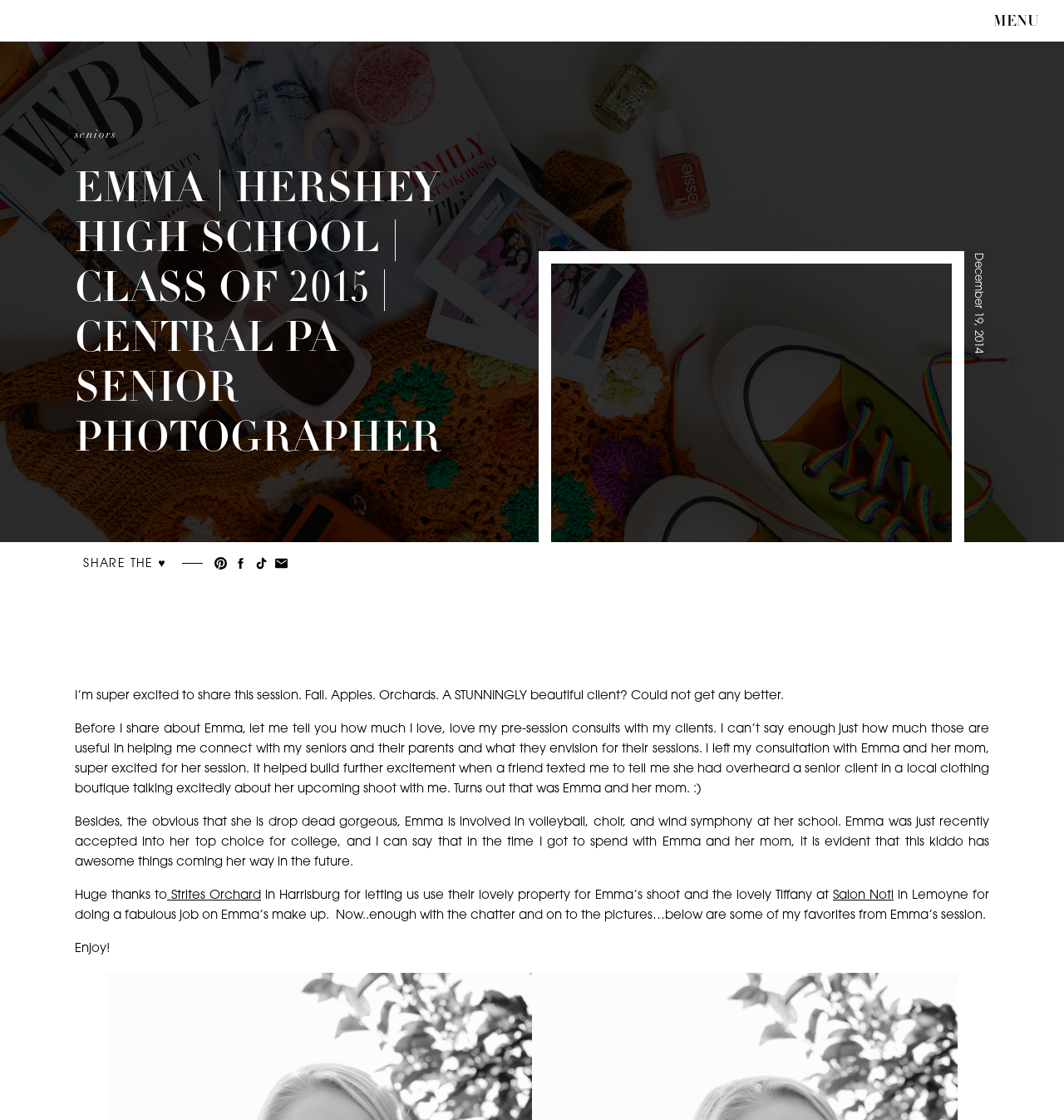Please provide a one-word or phrase answer to the question: 
What is the name of the senior featured in this session?

Emma